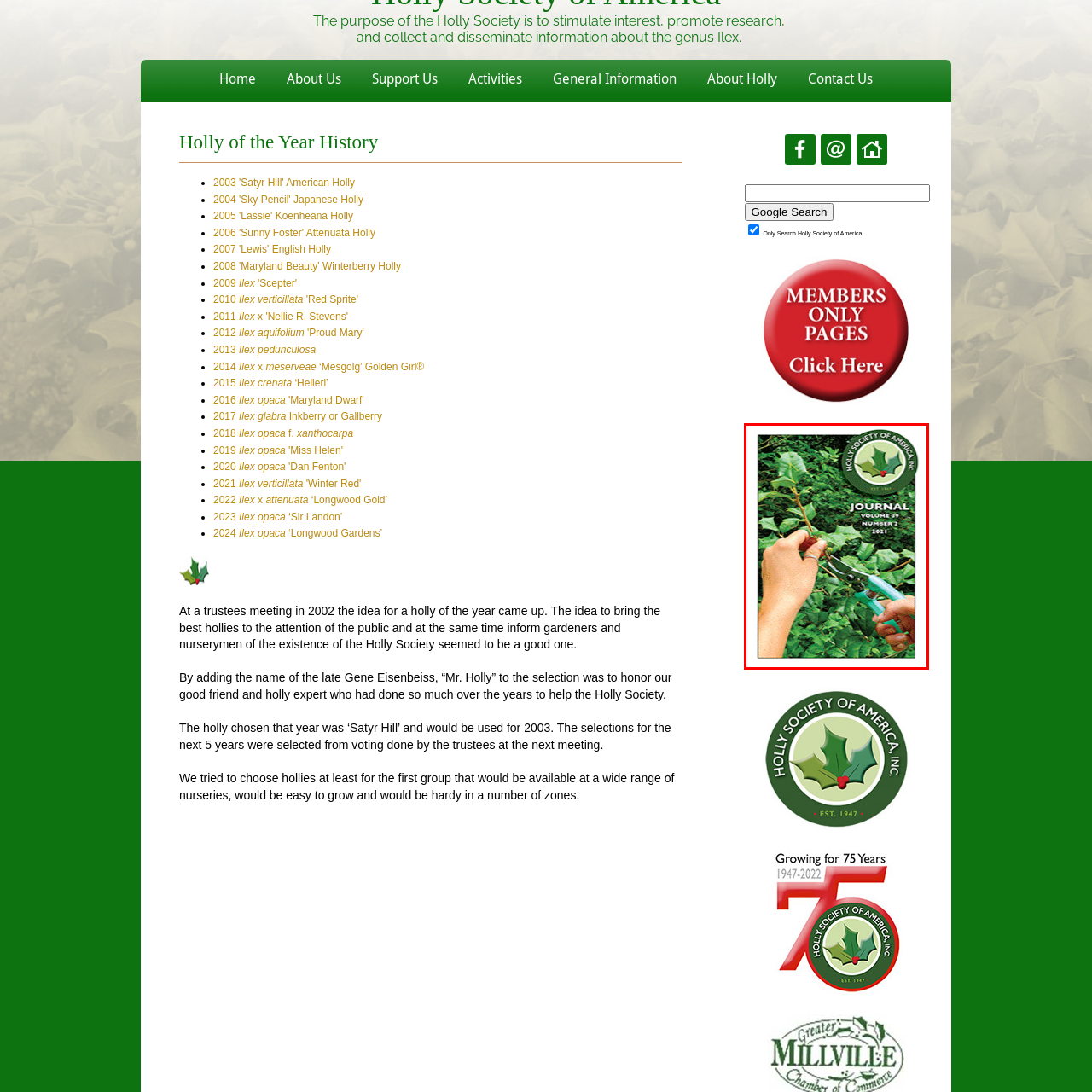What is the title of the journal?
Look closely at the part of the image outlined in red and give a one-word or short phrase answer.

JOURNAL